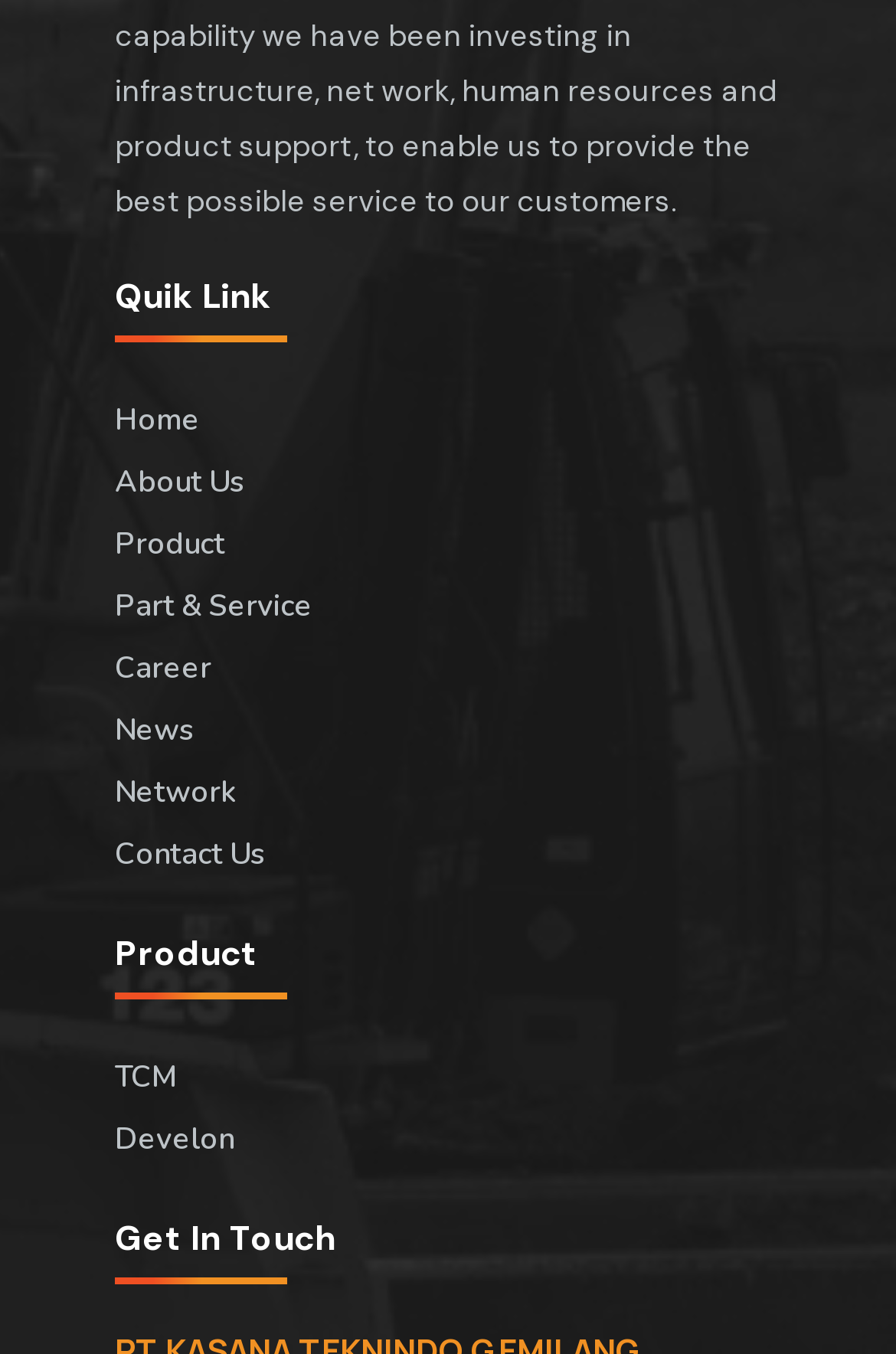Please locate the bounding box coordinates of the region I need to click to follow this instruction: "get in touch".

[0.128, 0.899, 0.872, 0.931]